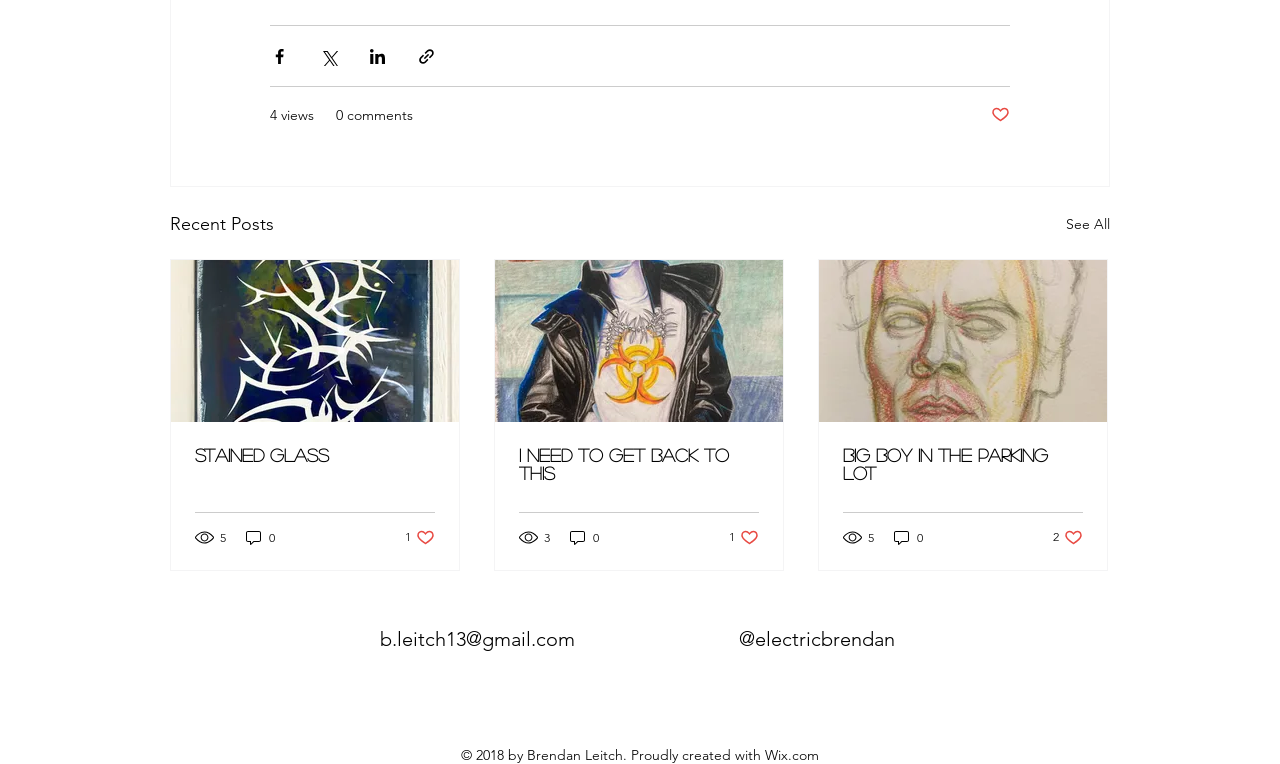Analyze the image and answer the question with as much detail as possible: 
How many likes does the third article have?

The third article has 2 likes, which is indicated by the '2 likes. Post not marked as liked' button.